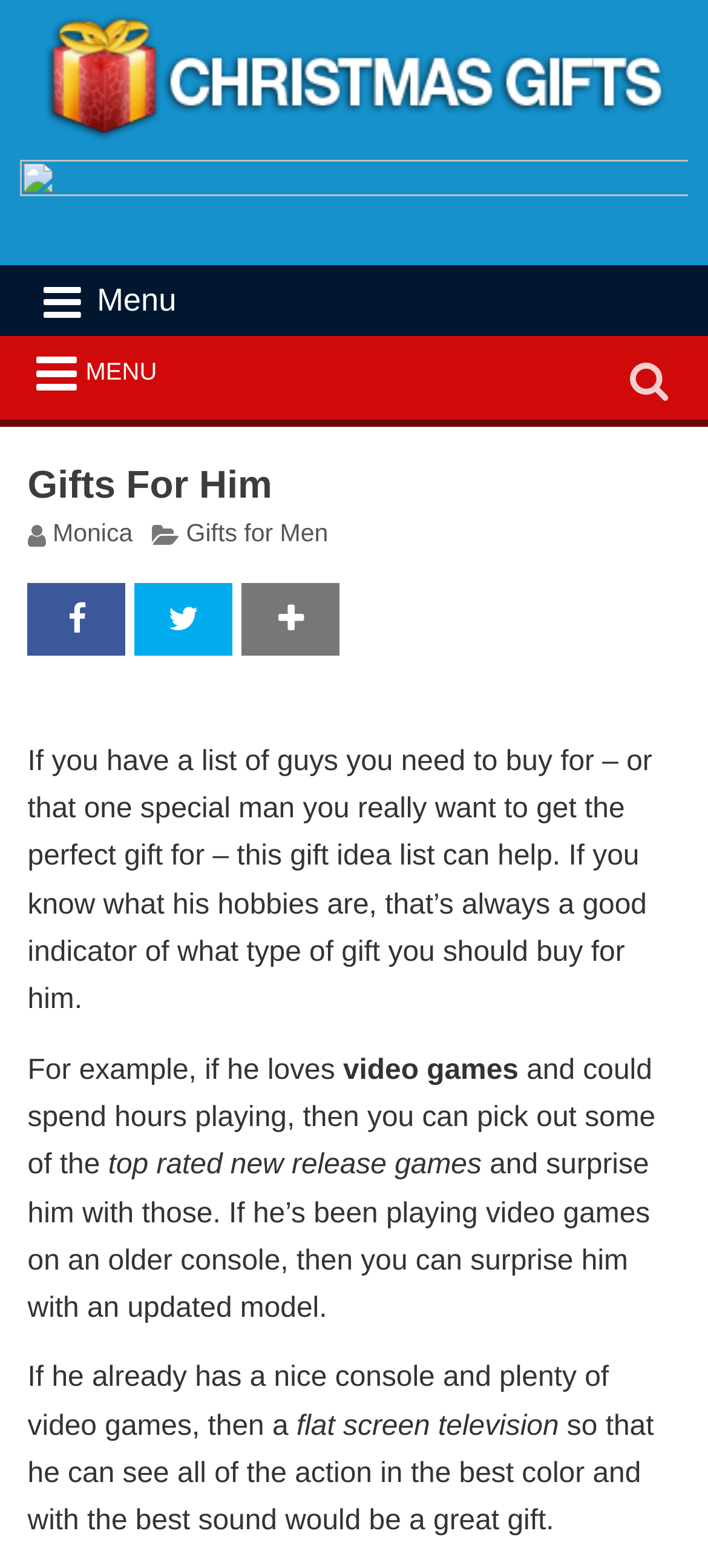Answer succinctly with a single word or phrase:
What is the location of the 'MENU' button?

Top left corner